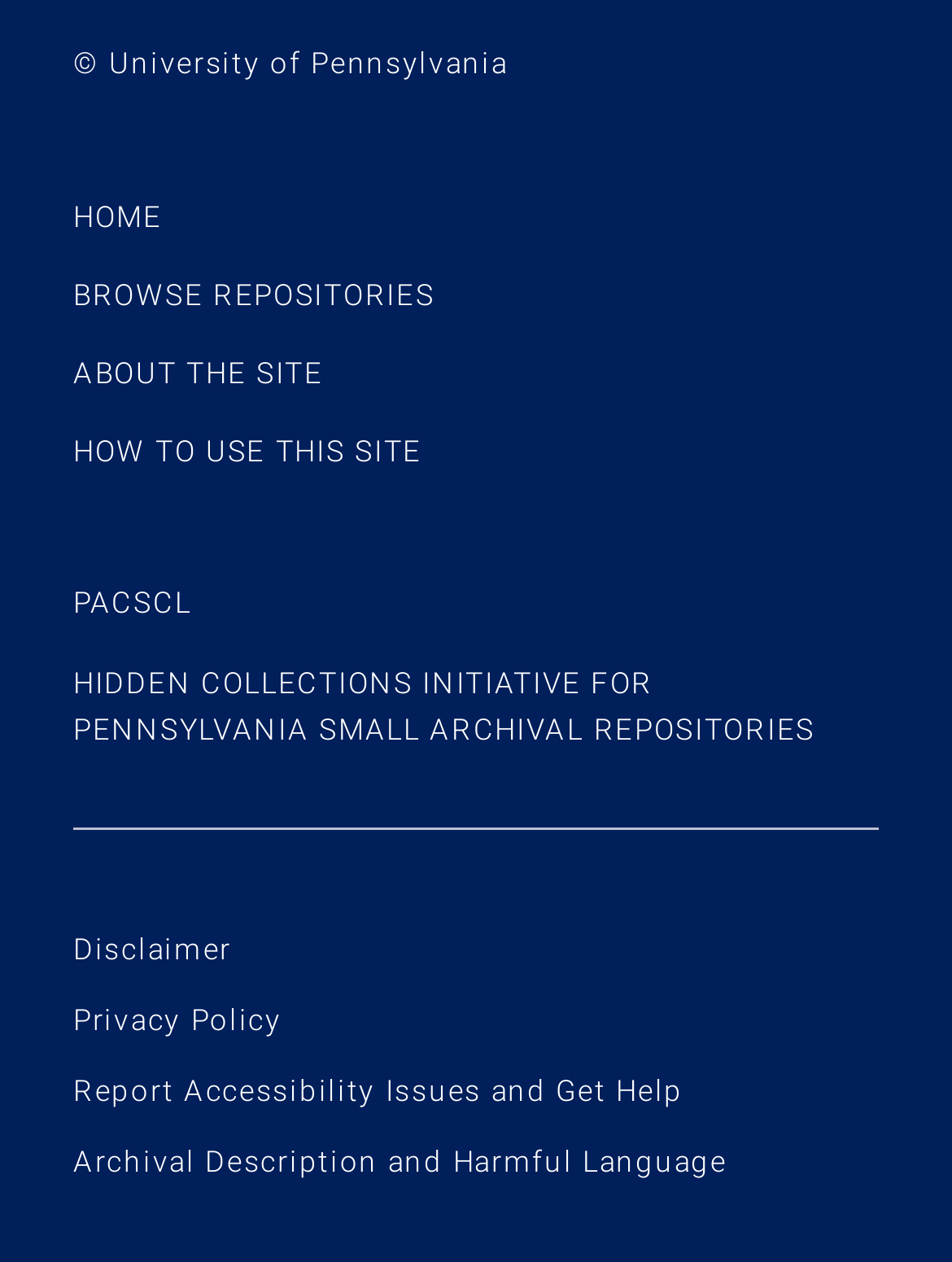Identify the bounding box coordinates of the region that should be clicked to execute the following instruction: "read disclaimer".

[0.077, 0.739, 0.244, 0.766]